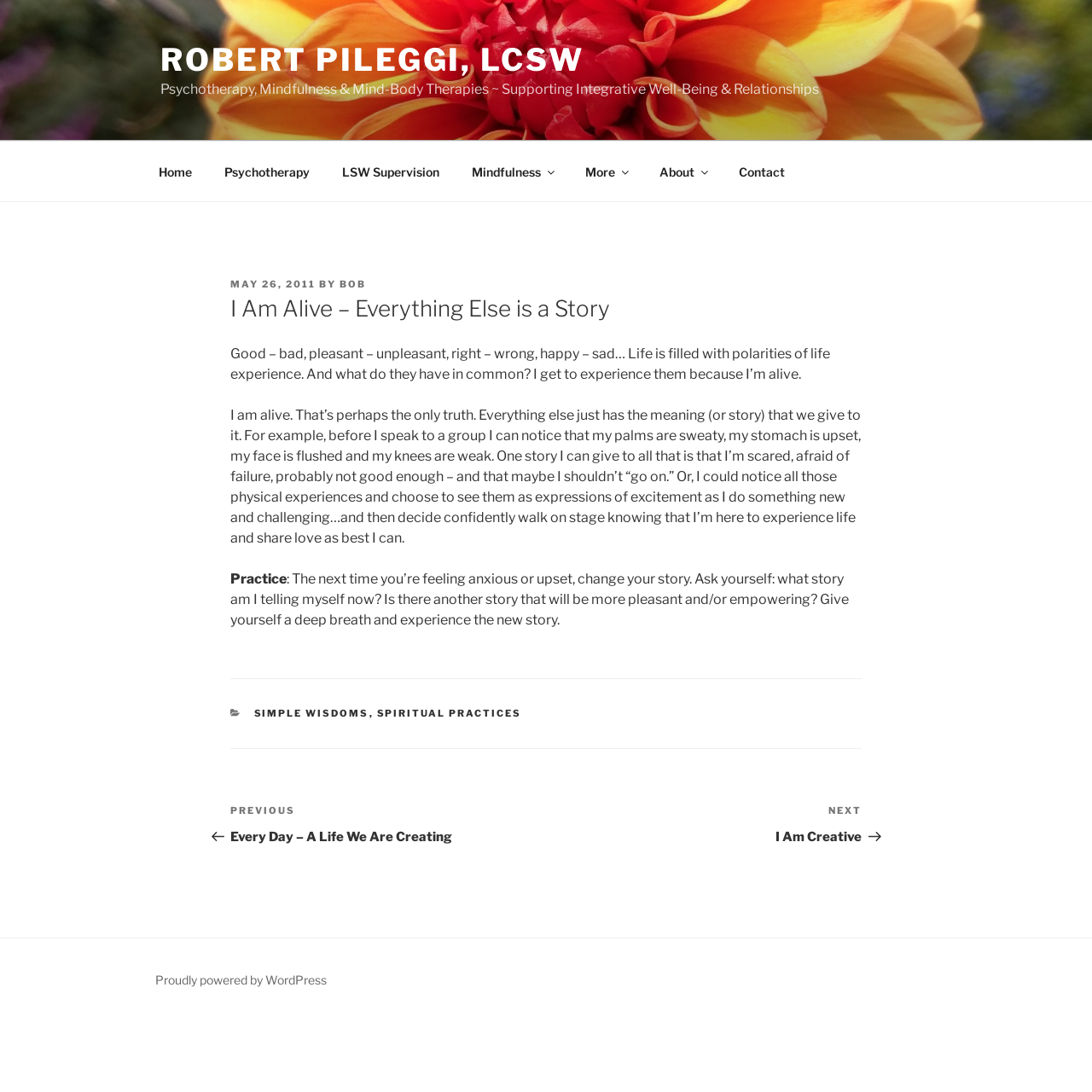Show the bounding box coordinates for the HTML element described as: "Missionaliteit as Entrepreneurskap".

None